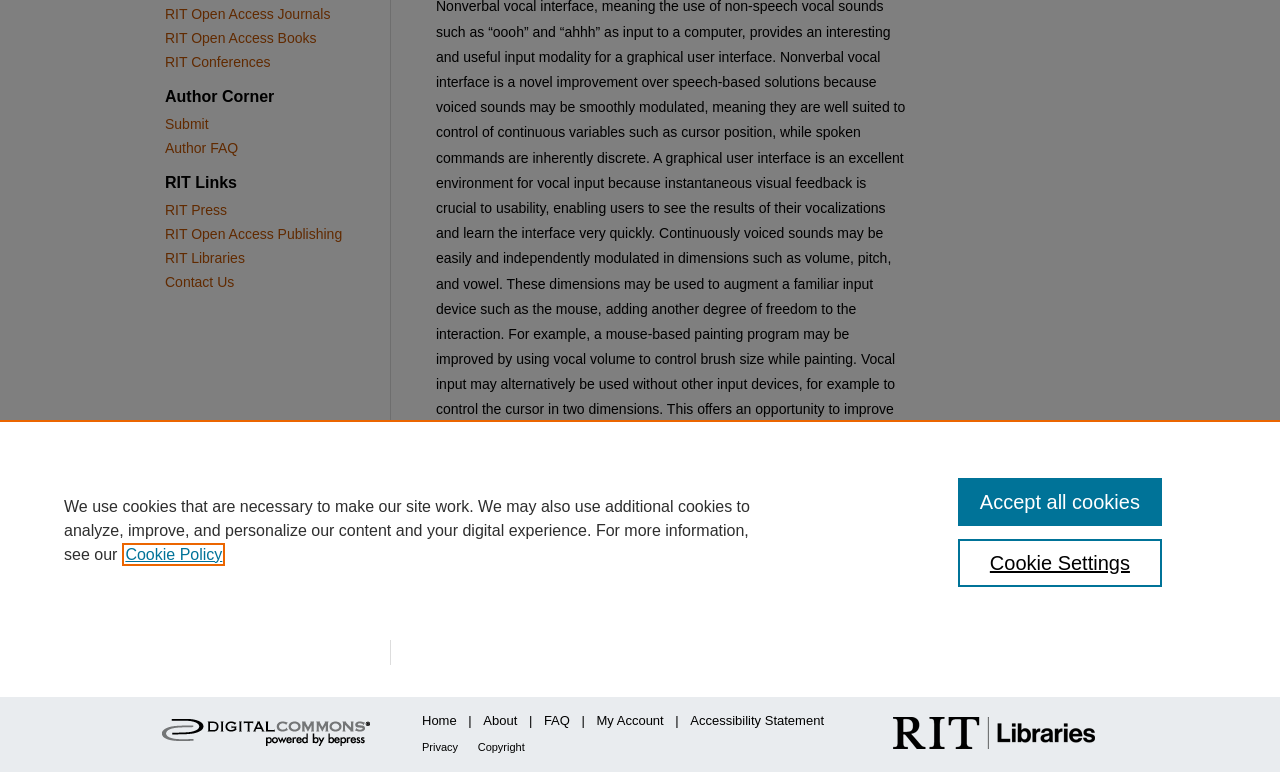Provide the bounding box coordinates for the UI element that is described by this text: "RIT Conferences". The coordinates should be in the form of four float numbers between 0 and 1: [left, top, right, bottom].

[0.129, 0.07, 0.305, 0.091]